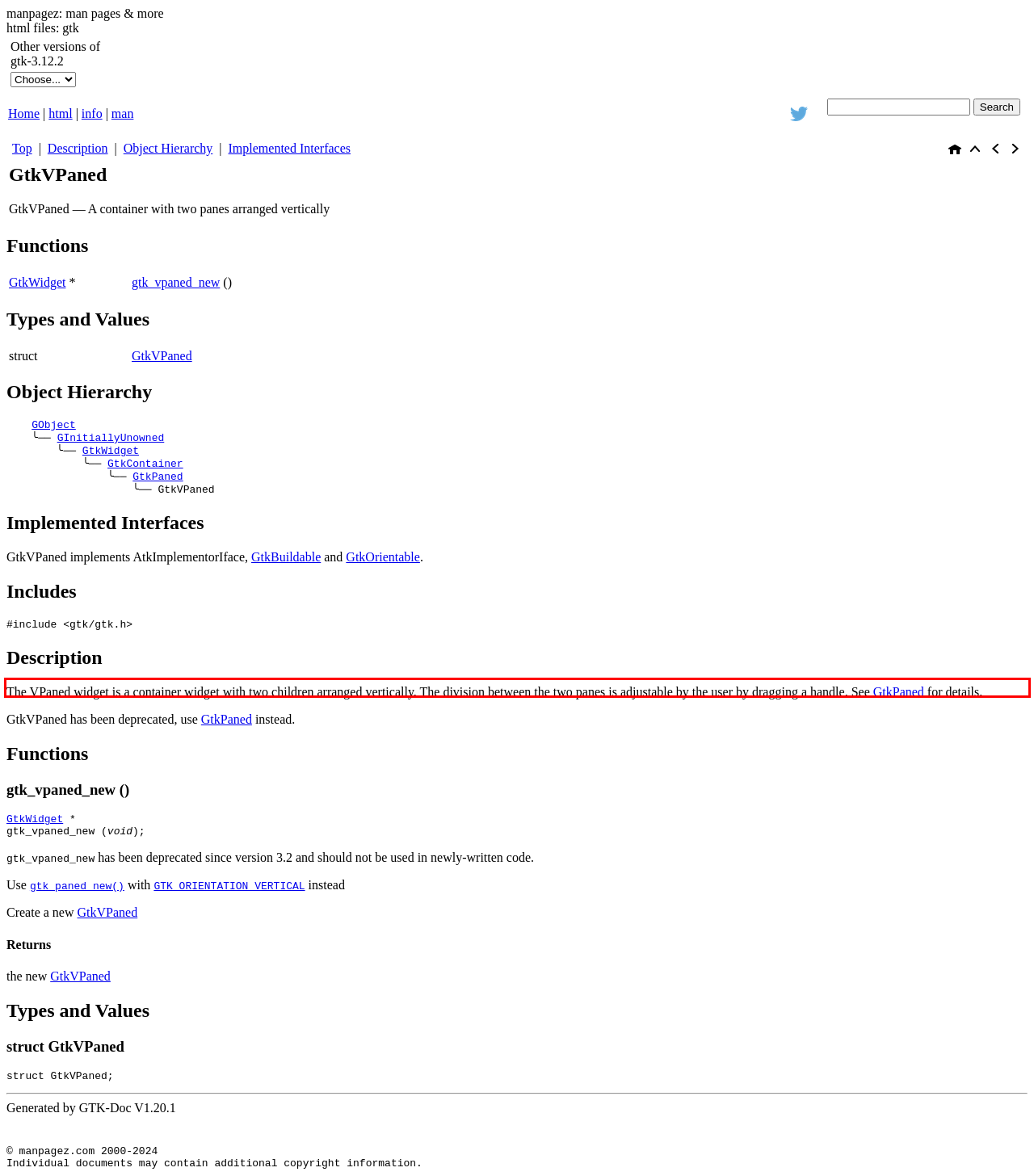Please perform OCR on the text within the red rectangle in the webpage screenshot and return the text content.

The VPaned widget is a container widget with two children arranged vertically. The division between the two panes is adjustable by the user by dragging a handle. See GtkPaned for details.